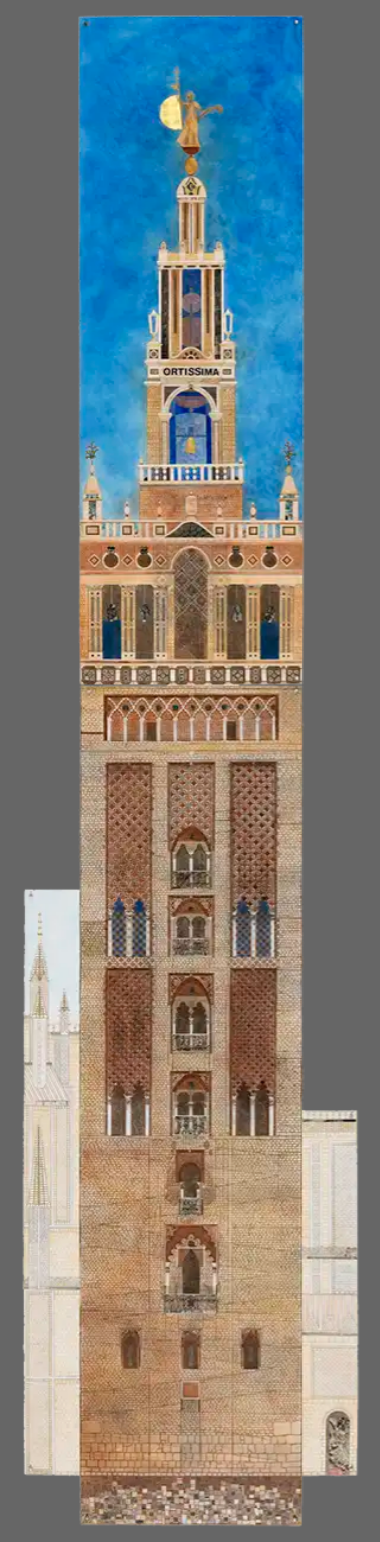Offer a detailed explanation of the image.

The image showcases a detailed architectural illustration of a tower, adorned with intricate designs and vibrant colors. The upper part features a prominent figure standing atop the edifice, illuminated by a radiant moon, which adds a celestial element to the scene. Below, the structure reveals a mix of ornate brickwork and mosaic patterns, showcasing a skillful blend of geometric shapes and artistic elements that reflect the tower’s historical significance. 

The various windows, some embellished with detailed tracery, suggest a Gothic influence, while the overall towering silhouette conveys a sense of grandeur and magnificence. The lower section displays a more subdued palette with a subtle texture, emphasizing the craftsmanship and artistry involved in its creation. This depiction invites viewers to appreciate the architectural beauty and cultural heritage encapsulated in this impressive structure.